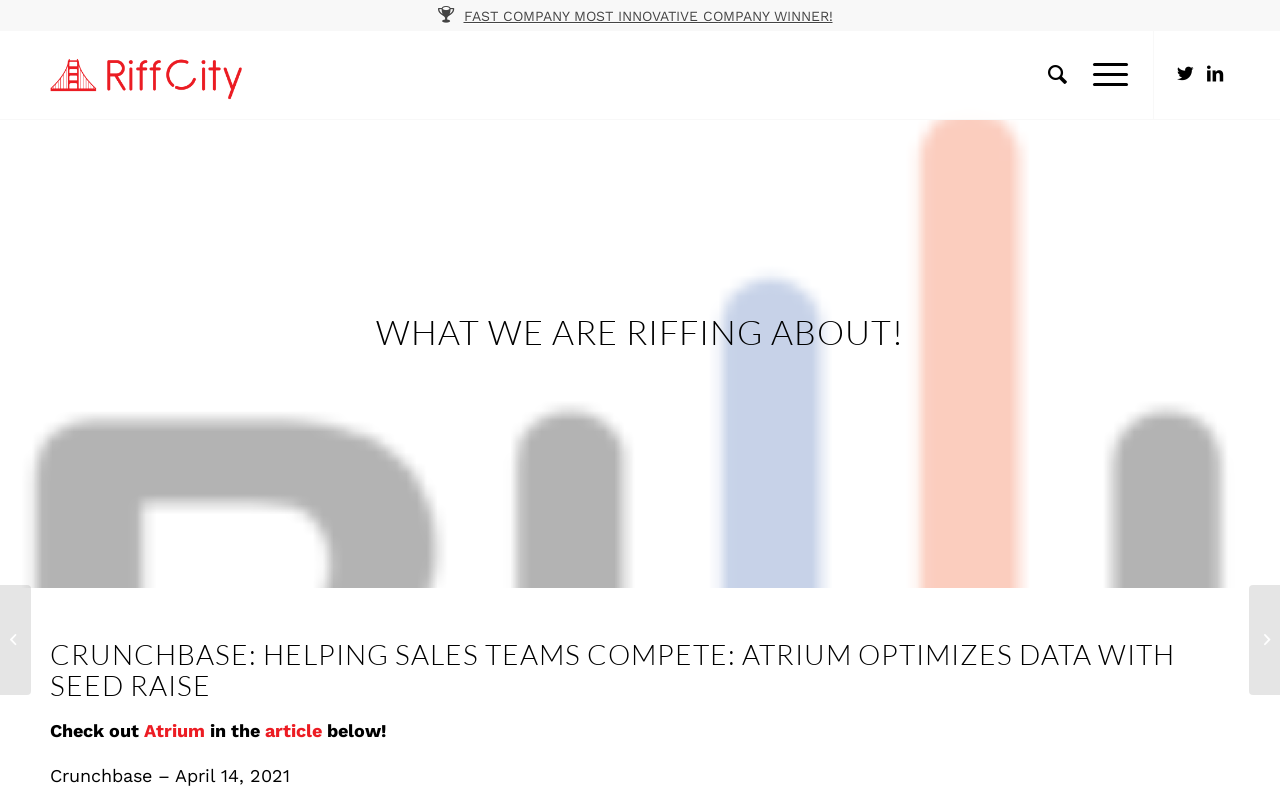Determine the coordinates of the bounding box for the clickable area needed to execute this instruction: "Click on Facebook link".

None